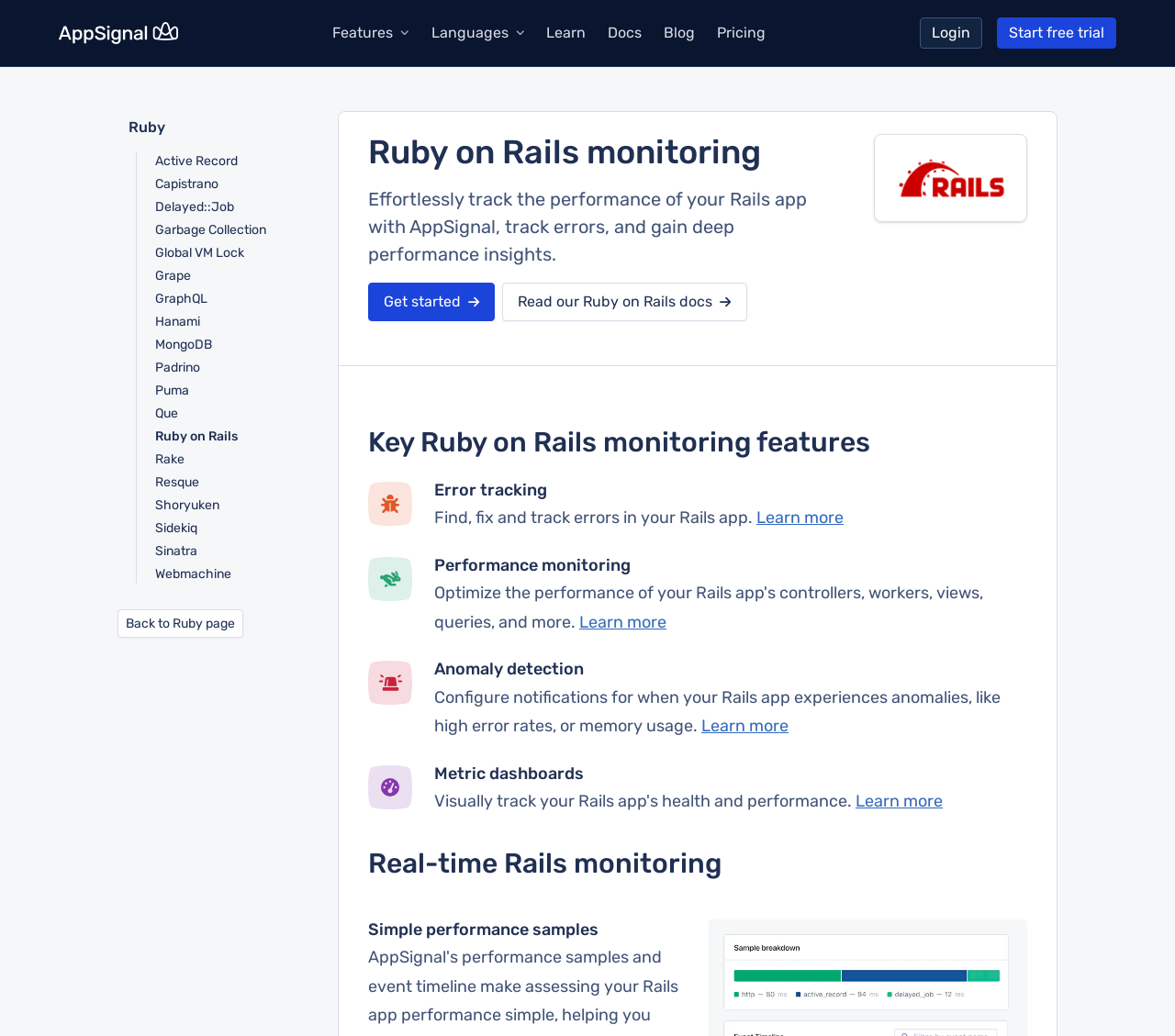Determine the bounding box for the UI element that matches this description: "GraphQL".

[0.132, 0.279, 0.25, 0.298]